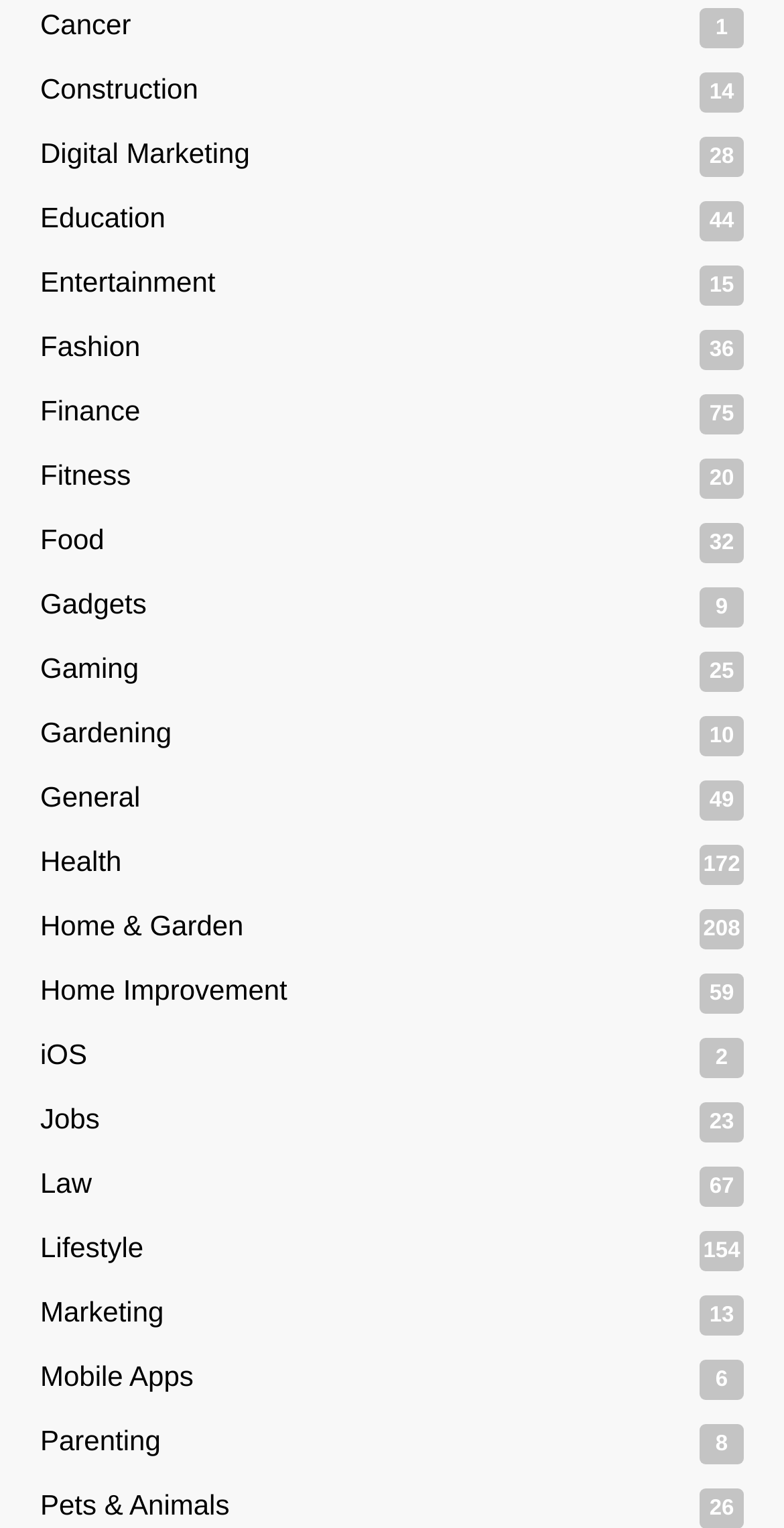Locate the bounding box coordinates of the UI element described by: "Home & Garden". The bounding box coordinates should consist of four float numbers between 0 and 1, i.e., [left, top, right, bottom].

[0.051, 0.595, 0.311, 0.616]